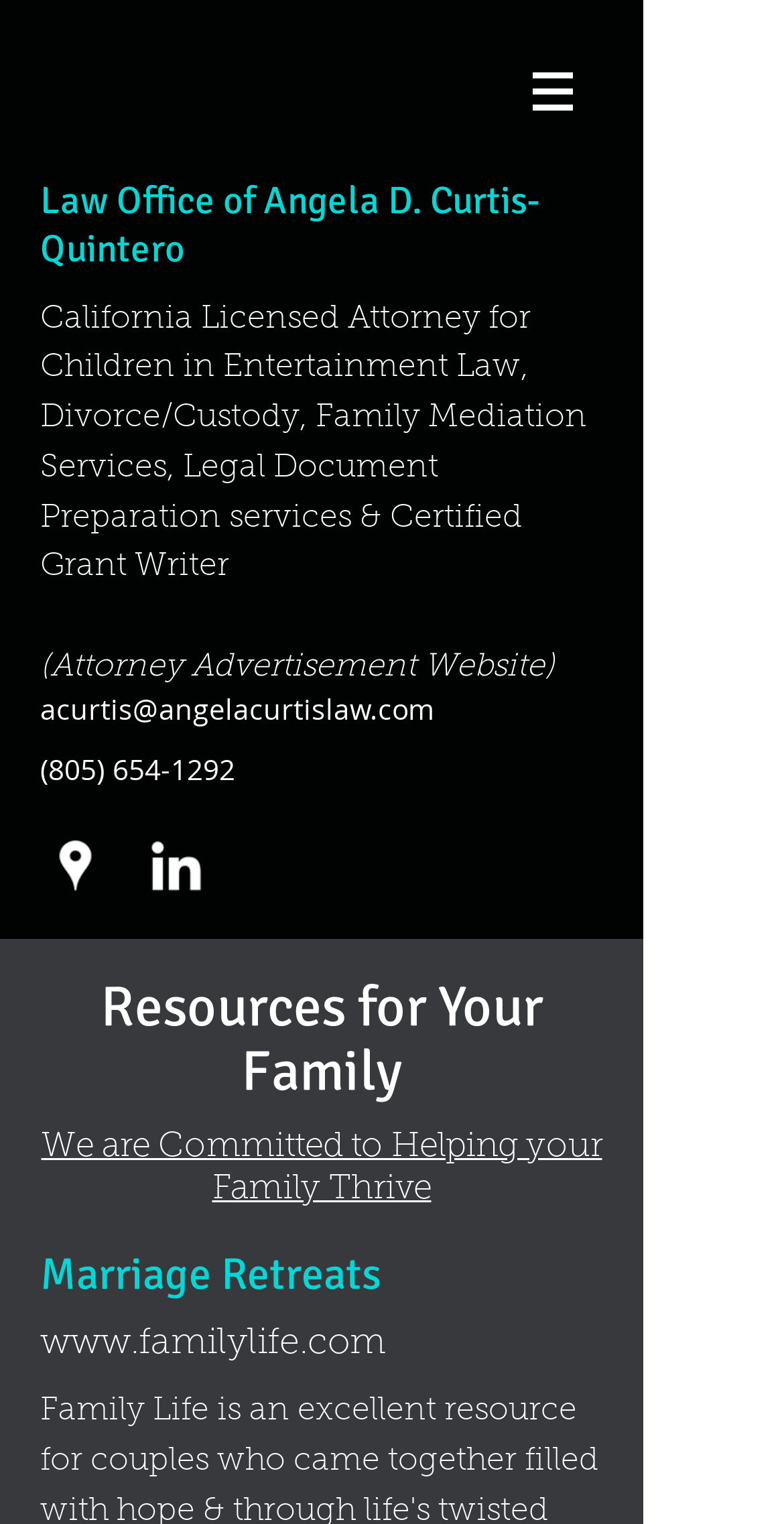Identify the bounding box of the UI component described as: "Wix.com".

None